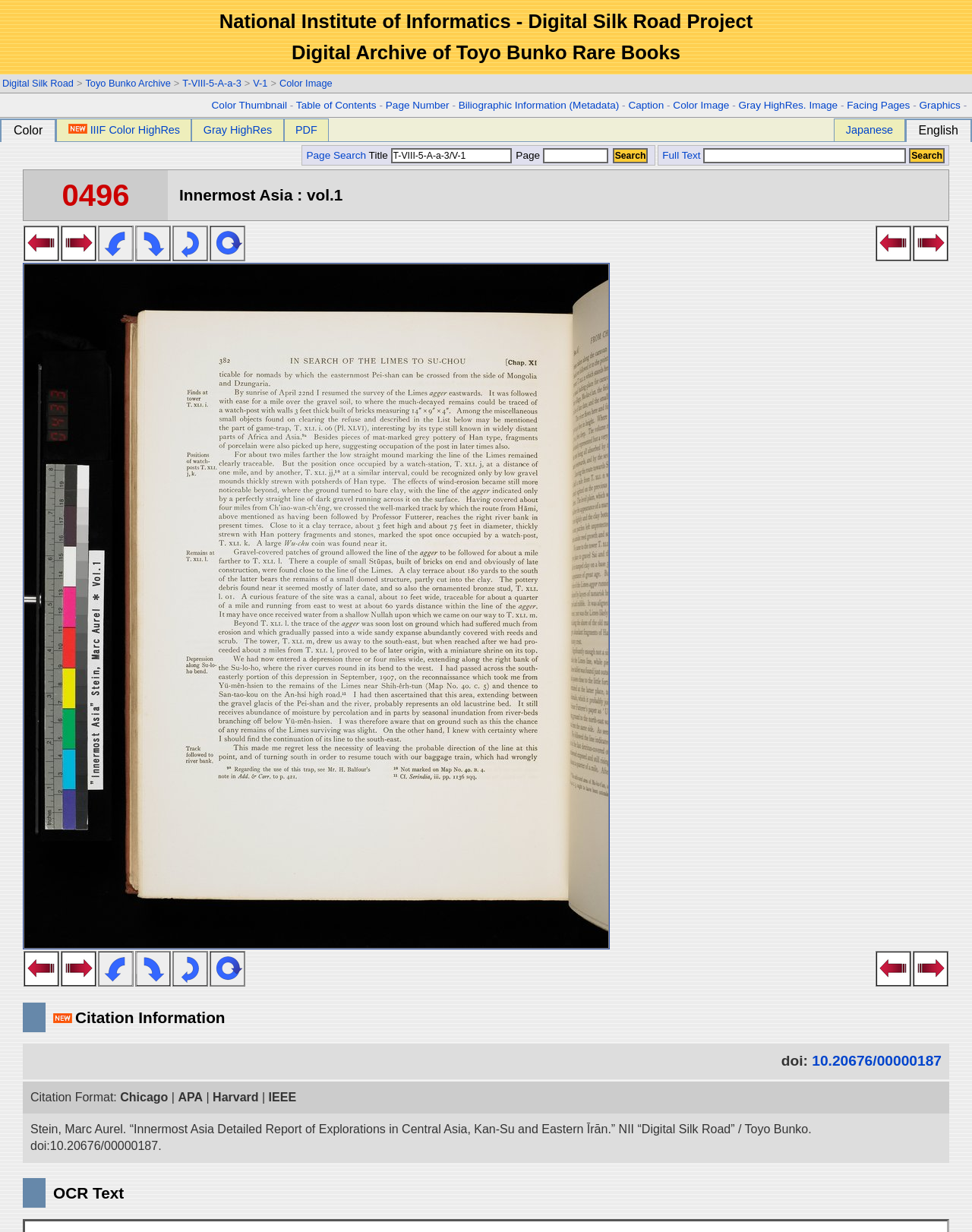Reply to the question with a single word or phrase:
How many rotation options are available for the image?

3